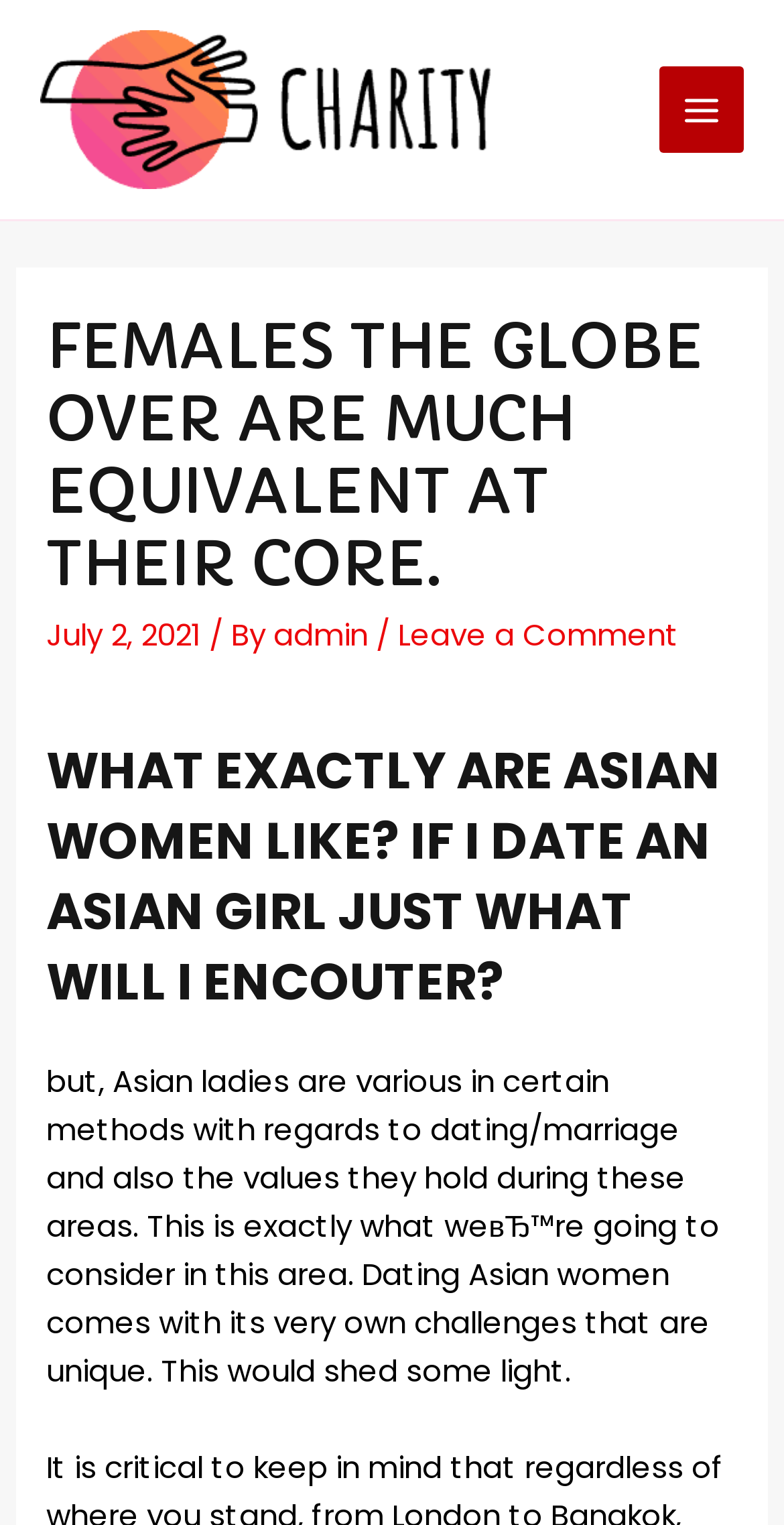Give a detailed account of the webpage, highlighting key information.

The webpage appears to be a blog post or article discussing the topic of Asian women and dating. At the top, there is a header section with the title "FEMALES THE GLOBE OVER ARE MUCH EQUIVALENT AT THEIR CORE." in large font, accompanied by a smaller text "July 2, 2021" and the author's name "admin" as a link. 

To the top right, there is a main menu button labeled "MAIN MENU" with an icon. Below the header section, there is a large heading that asks "WHAT EXACTLY ARE ASIAN WOMEN LIKE? IF I DATE AN ASIAN GIRL JUST WHAT WILL I ENCOUTER?" 

The main content of the article starts below this heading, discussing the unique challenges of dating Asian women and the values they hold in terms of dating and marriage. The text is divided into paragraphs, with the first paragraph introducing the topic and setting the stage for the rest of the article. 

At the very top left, there is a link to "HPWS" accompanied by a small image, which may be a logo or icon.